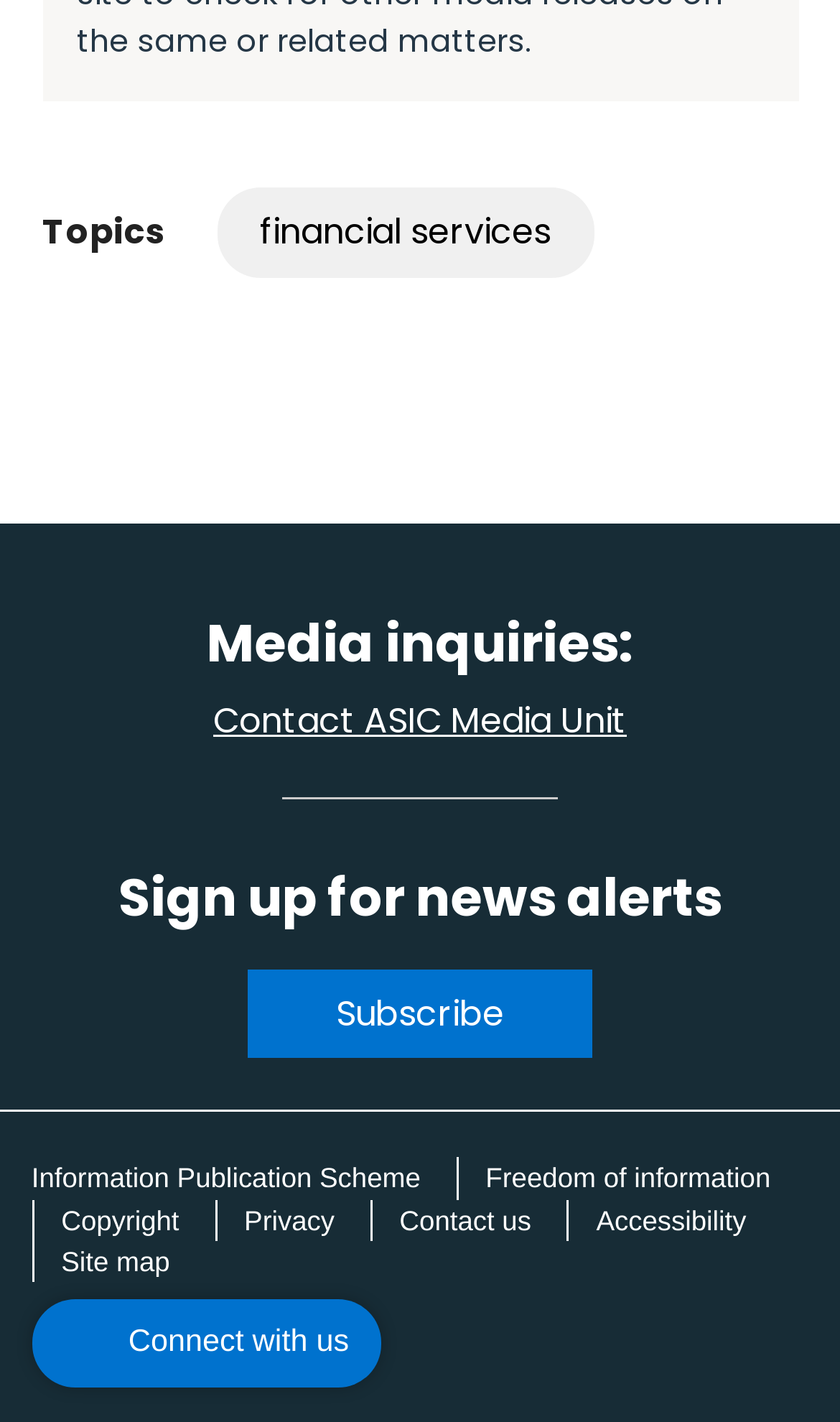Give the bounding box coordinates for the element described by: "WhatsApp".

None